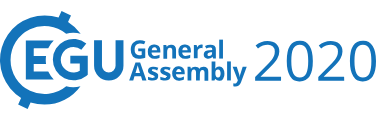Give a detailed account of everything present in the image.

The image features the logo of the EGU General Assembly 2020, prominently displaying the acronym "EGU" in bold blue letters, accompanied by the words "General Assembly" and the year "2020." The design showcases a circular motif that integrates the letters, symbolizing the global nature of the event, which was held online from May 4 to May 8, 2020. The EGU General Assembly serves as a key platform for scientists and researchers in the field of geosciences to share their findings and collaborate on addressing pressing environmental issues.